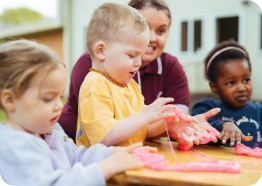Deliver an in-depth description of the image, highlighting major points.

The image depicts a joyful and engaging scene of young children participating in a hands-on activity, likely involving colorful playdough or a similar material. In the foreground, a smiling child in a yellow shirt is focused on manipulating the pliable substance, showcasing their curiosity and creativity. To the left, another child, dressed in a light purple sweater, watches with interest, while a third child on the right, wearing a dark blue top, actively participates in the fun.

A caregiver or educator, positioned behind the children, enthusiastically interacts with them, fostering an environment of learning and exploration. The backdrop suggests an outdoor setting with natural lighting, which enhances the cheerful atmosphere of this community program aimed at nurturing social interaction and creativity among young children. This image encapsulates the essence of community engagement and developmental play in a welcoming environment.